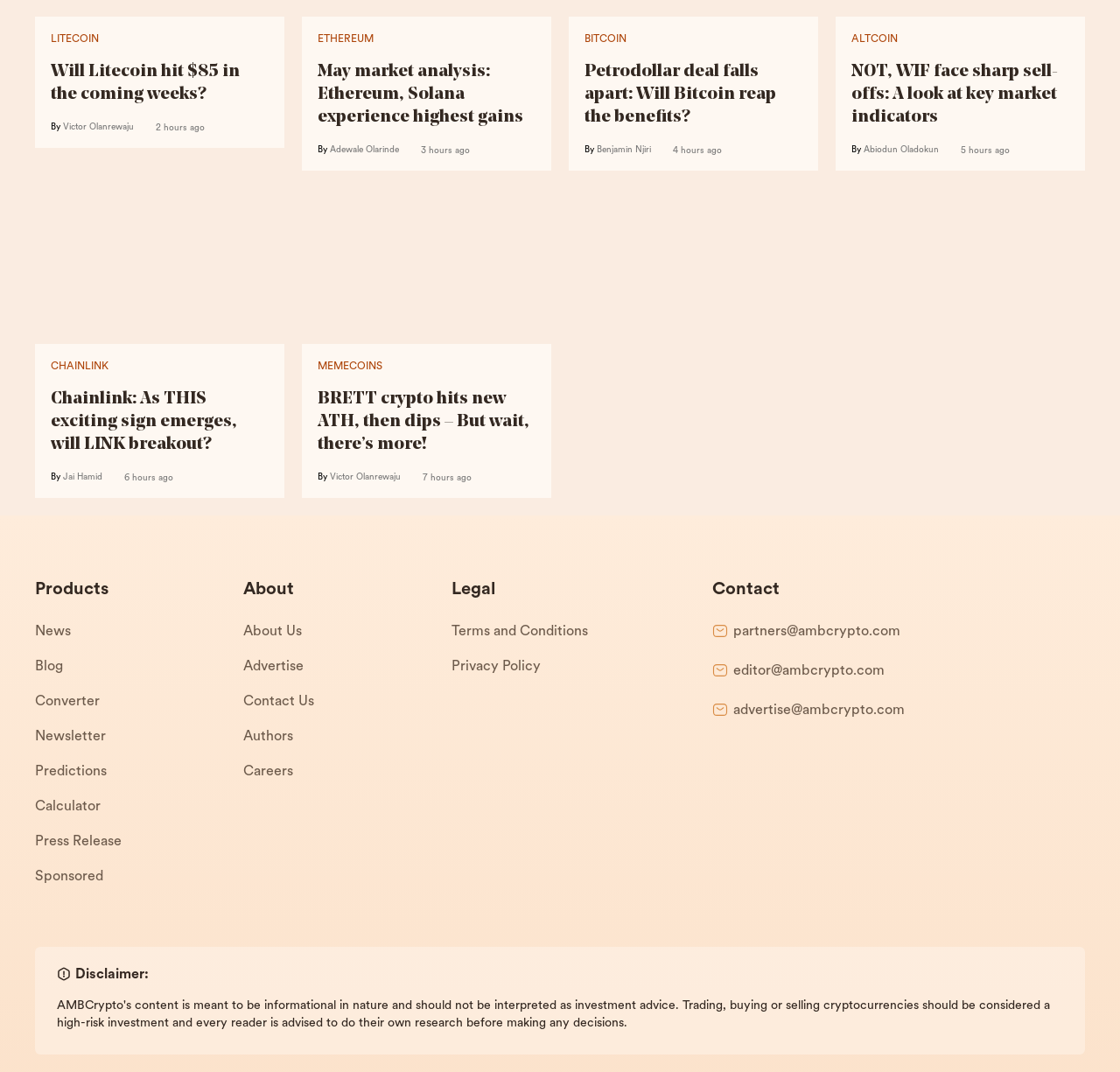What is the time frame of the third article?
Please provide a single word or phrase as your answer based on the image.

4 hours ago